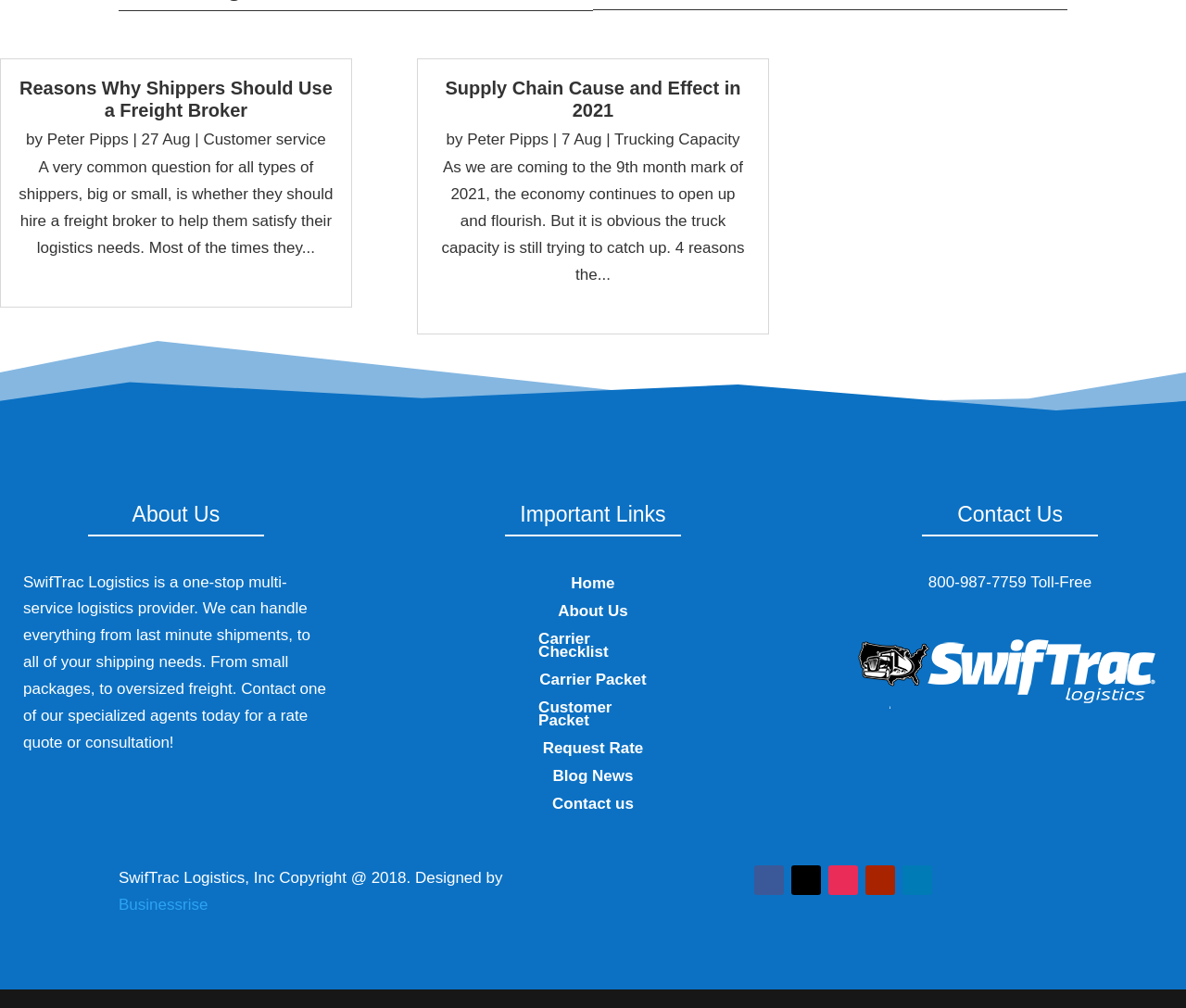Based on the provided description, "Carrier Checklist", find the bounding box of the corresponding UI element in the screenshot.

[0.454, 0.627, 0.546, 0.66]